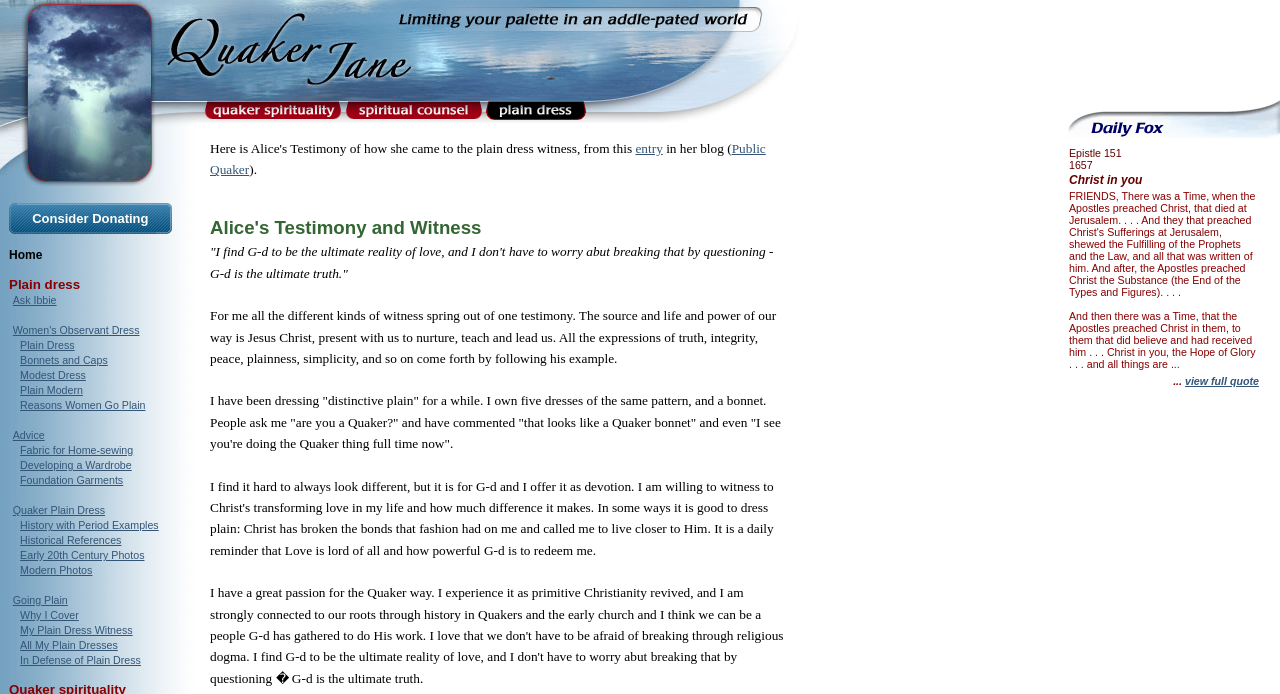Please determine the bounding box coordinates of the clickable area required to carry out the following instruction: "Go to the 'Home' page". The coordinates must be four float numbers between 0 and 1, represented as [left, top, right, bottom].

[0.007, 0.357, 0.033, 0.378]